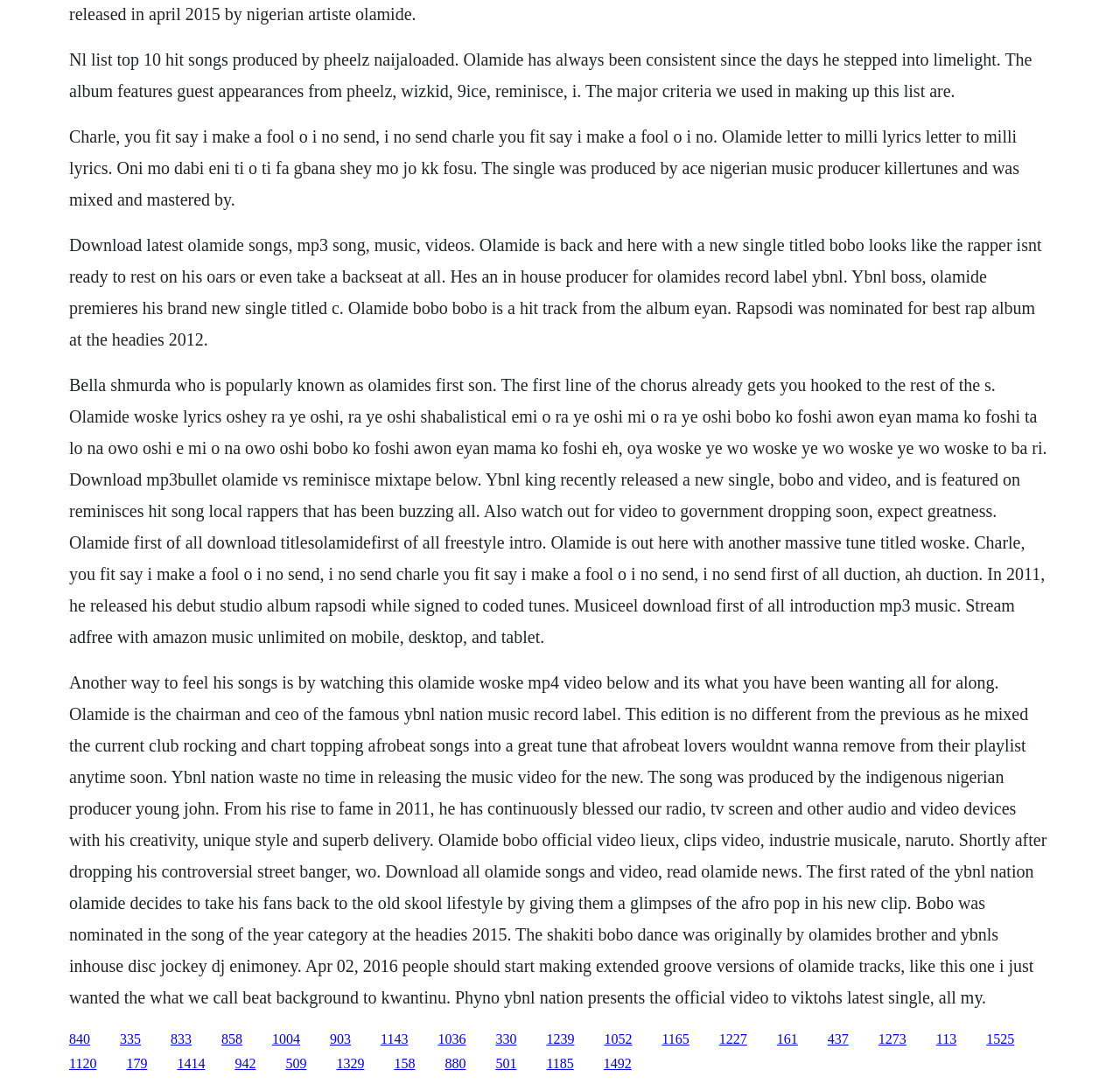Identify the bounding box coordinates of the clickable region necessary to fulfill the following instruction: "Click the link to download Olamide songs". The bounding box coordinates should be four float numbers between 0 and 1, i.e., [left, top, right, bottom].

[0.062, 0.951, 0.08, 0.965]